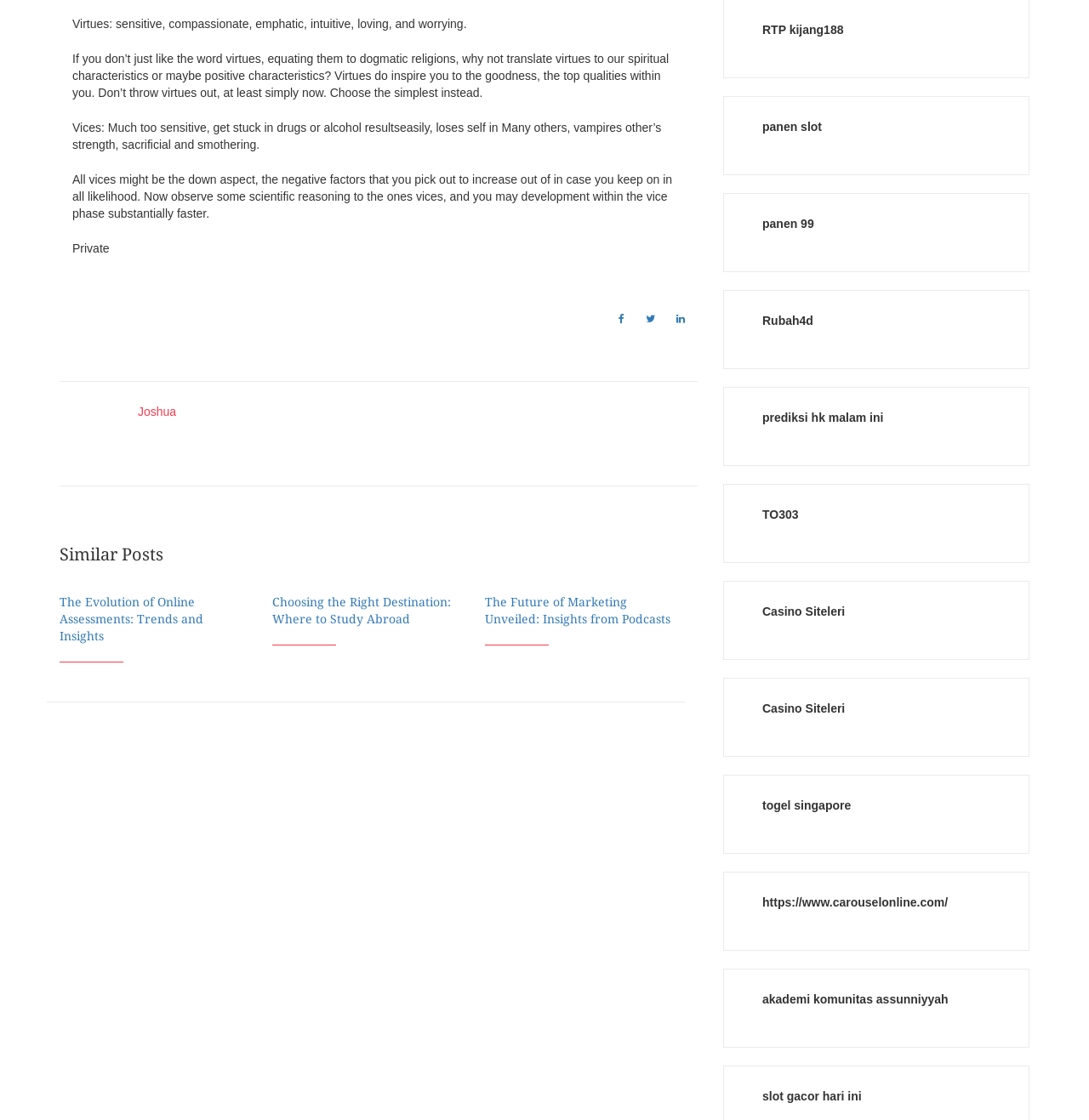What is the text of the link above the 'Similar Posts' heading?
Analyze the screenshot and provide a detailed answer to the question.

The link above the 'Similar Posts' heading has the text 'Joshua', which is represented by the element with ID 1369. This link is located above the 'Similar Posts' heading.